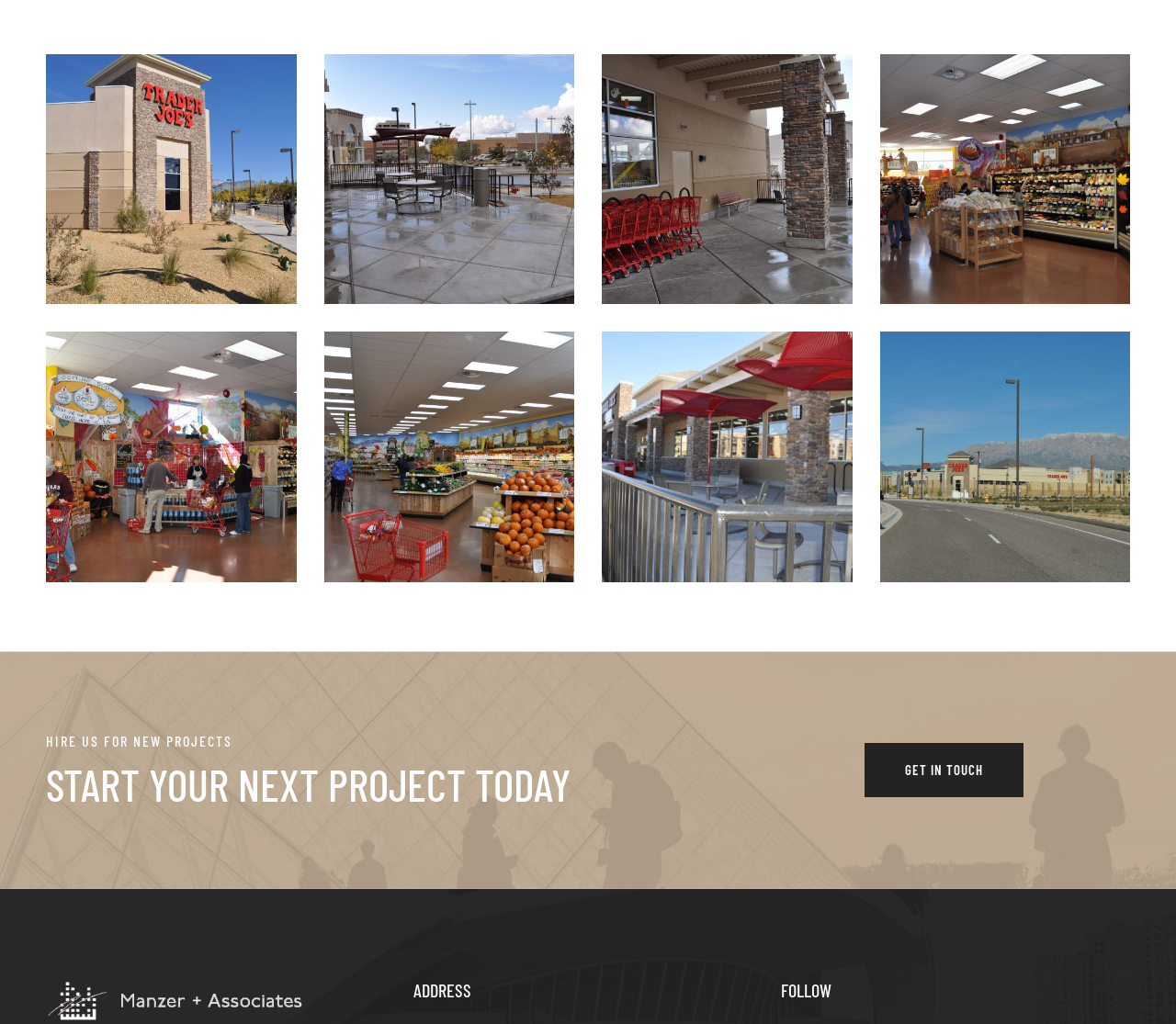Please give a one-word or short phrase response to the following question: 
How many links are there in the top row?

4